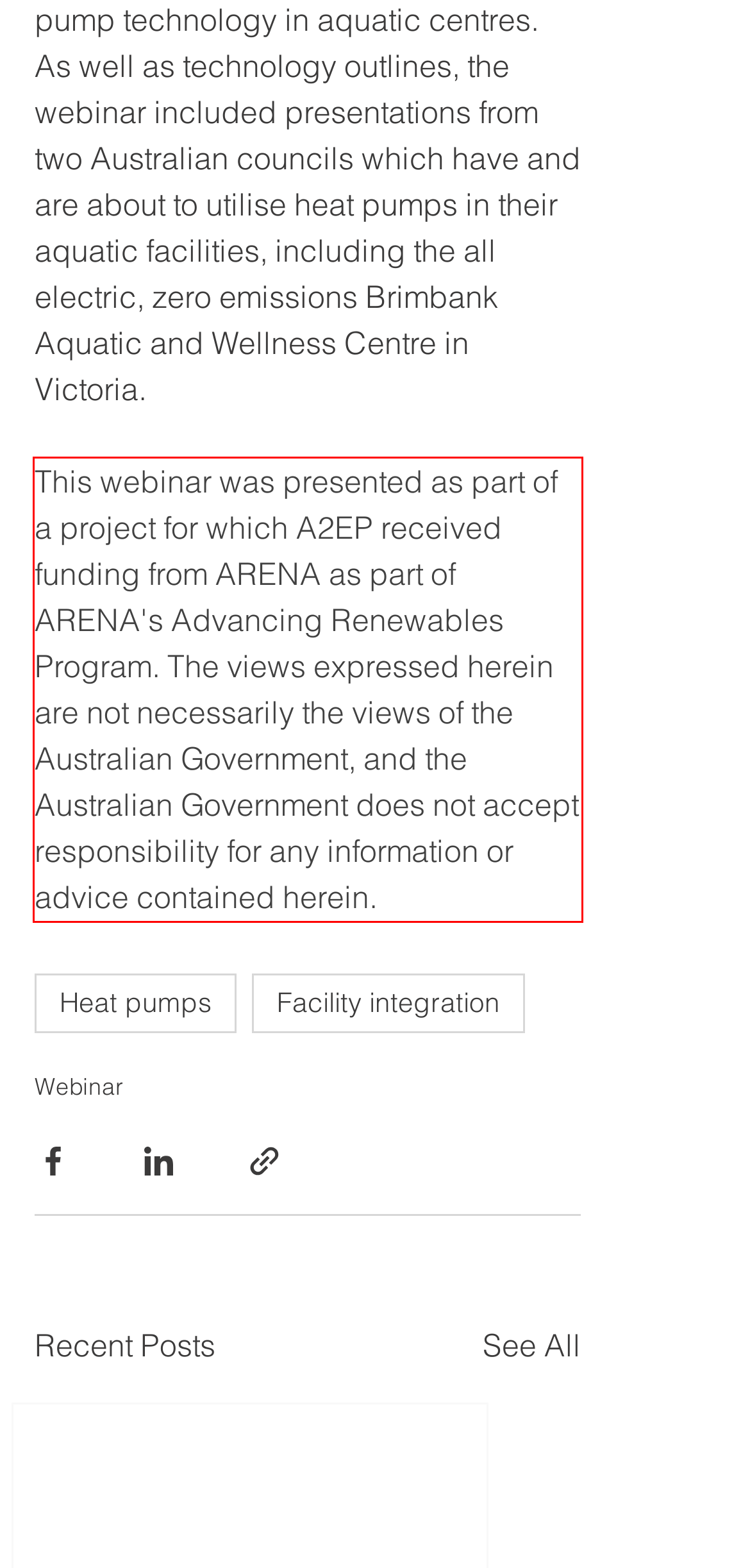Locate the red bounding box in the provided webpage screenshot and use OCR to determine the text content inside it.

This webinar was presented as part of a project for which A2EP received funding from ARENA as part of ARENA's Advancing Renewables Program. The views expressed herein are not necessarily the views of the Australian Government, and the Australian Government does not accept responsibility for any information or advice contained herein.